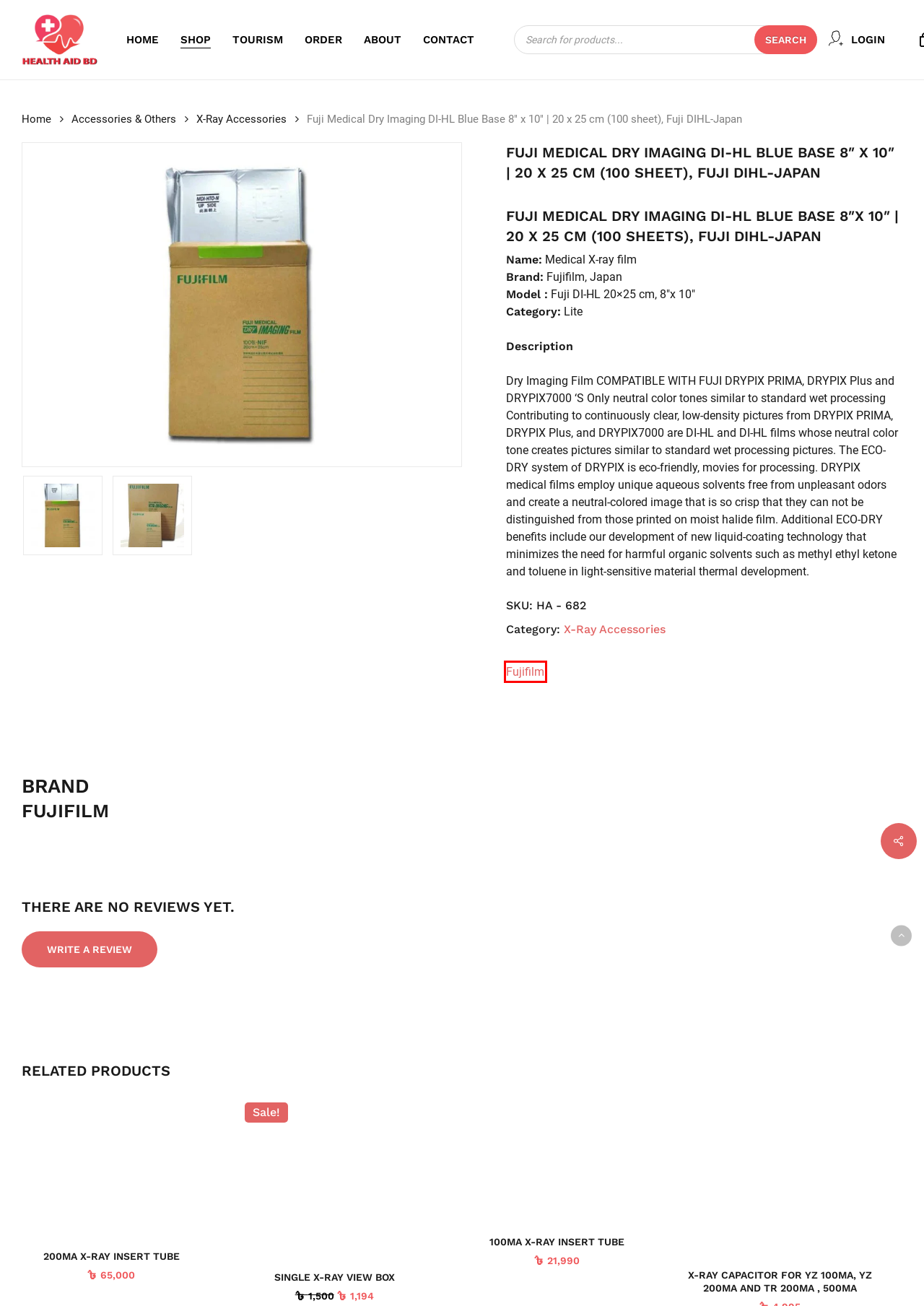You have a screenshot of a webpage with a red bounding box around an element. Select the webpage description that best matches the new webpage after clicking the element within the red bounding box. Here are the descriptions:
A. Contact – Health Aid BD
B. 100ma x-ray Insert Tube – Health Aid BD
C. Checkout – Health Aid BD
D. About – Health Aid BD
E. Fujifilm – Health Aid BD
F. Single X-Ray view Box – Health Aid BD
G. X-Ray Accessories – Health Aid BD
H. Health Aid BD

E